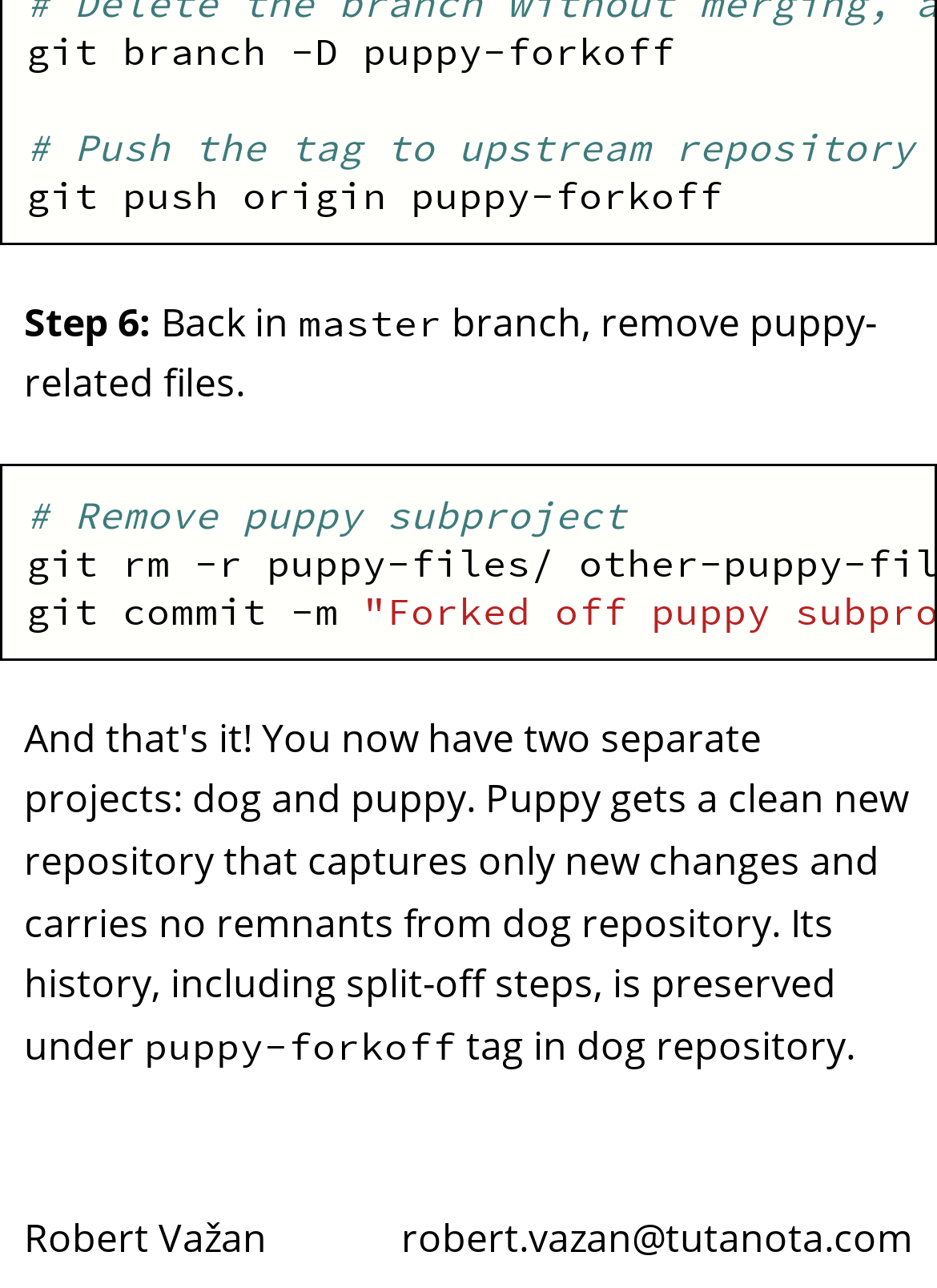Please answer the following query using a single word or phrase: 
What is the name of the branch?

master